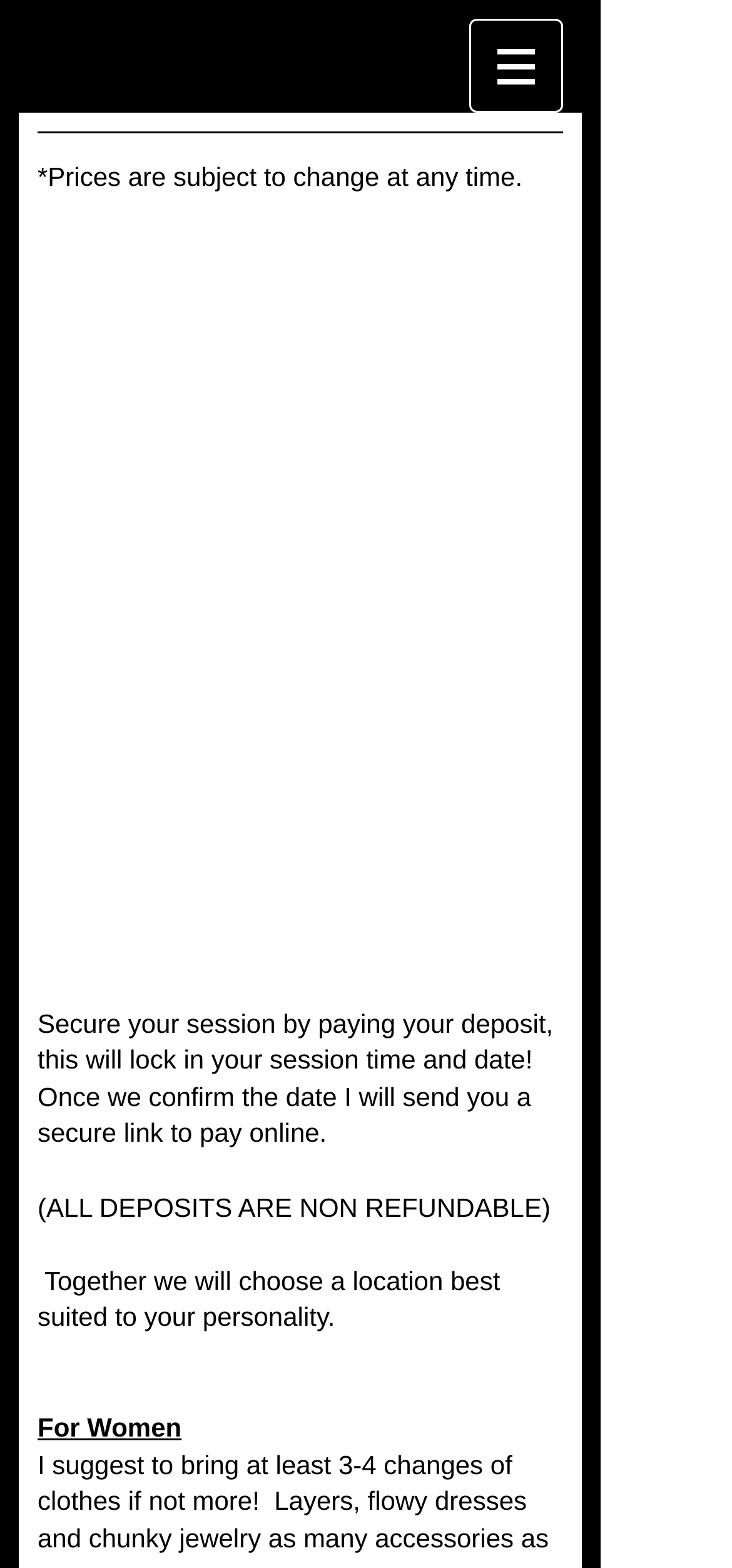What is the refund policy for deposits?
Please craft a detailed and exhaustive response to the question.

The text '(ALL DEPOSITS ARE NON REFUNDABLE)' explicitly states that deposits are non-refundable, which means that once a deposit is paid, it cannot be refunded under any circumstances.